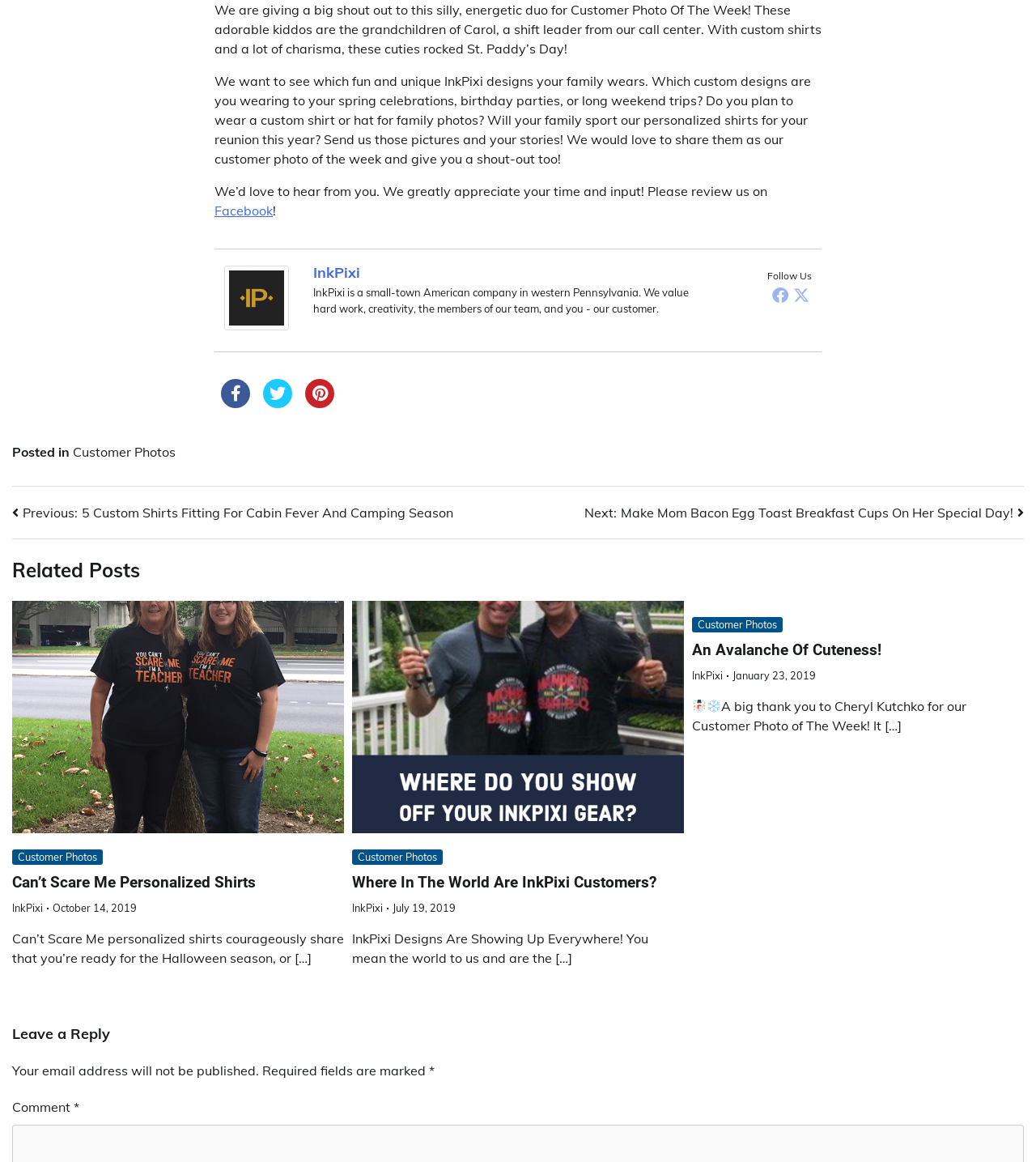Determine the bounding box coordinates of the region to click in order to accomplish the following instruction: "Click on the Facebook link". Provide the coordinates as four float numbers between 0 and 1, specifically [left, top, right, bottom].

[0.207, 0.174, 0.263, 0.188]